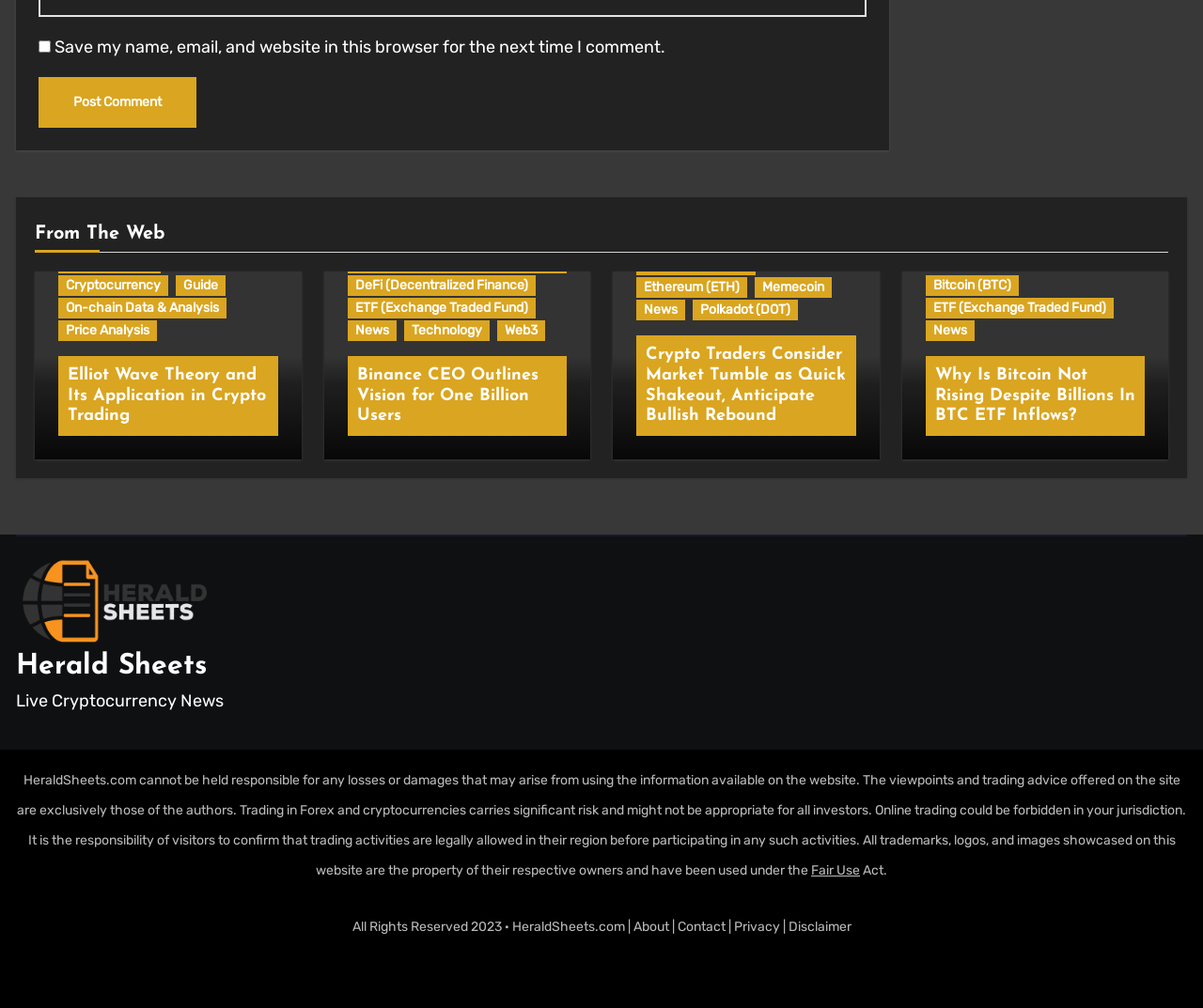What is the name of the website?
Give a single word or phrase answer based on the content of the image.

HeraldSheets.com